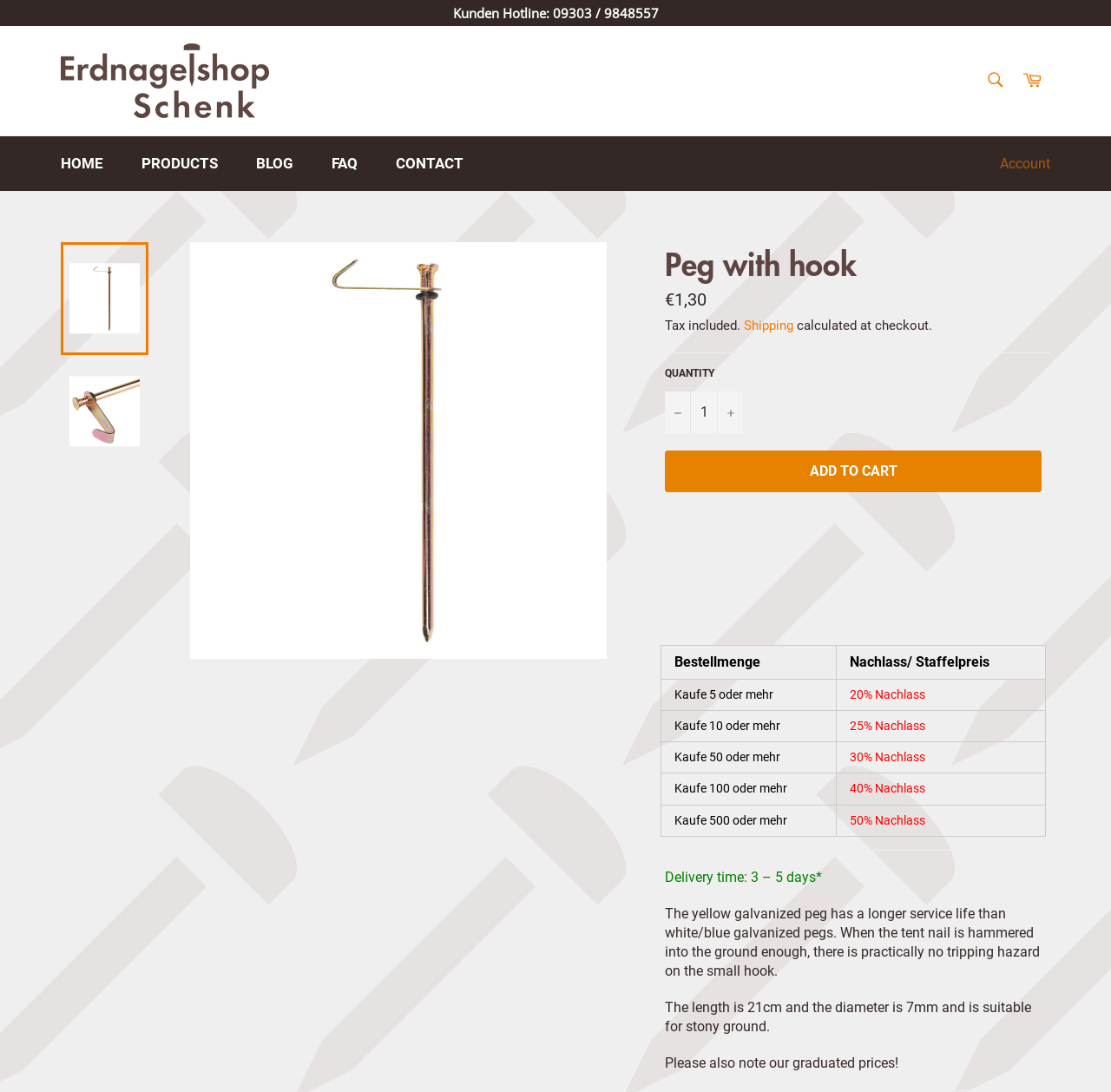Review the image closely and give a comprehensive answer to the question: What is the purpose of the small hook on the peg?

I found the purpose of the small hook on the peg by looking at the product description, where it says 'When the tent nail is hammered into the ground enough, there is practically no tripping hazard on the small hook'.